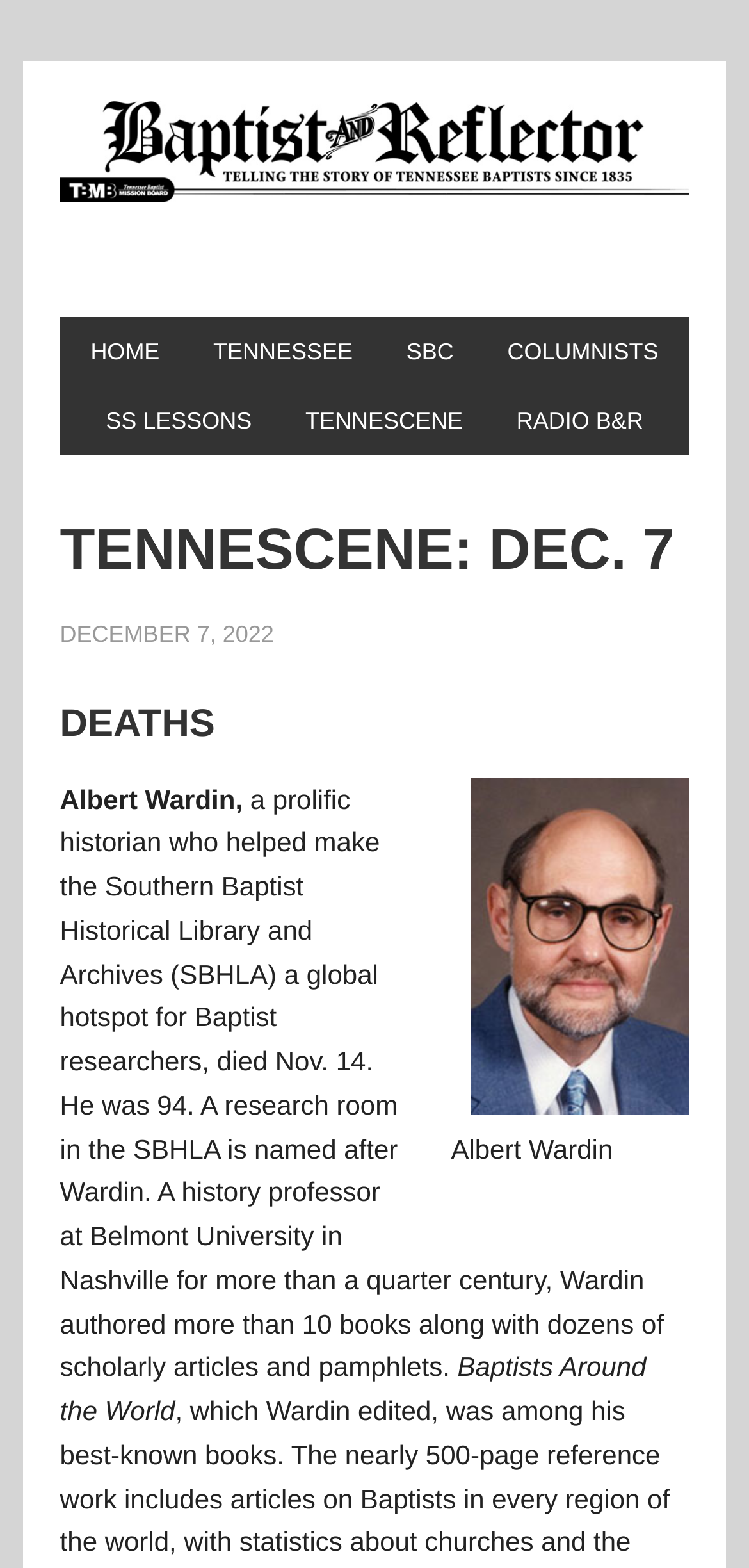Can you show the bounding box coordinates of the region to click on to complete the task described in the instruction: "click HOME"?

[0.09, 0.202, 0.244, 0.246]